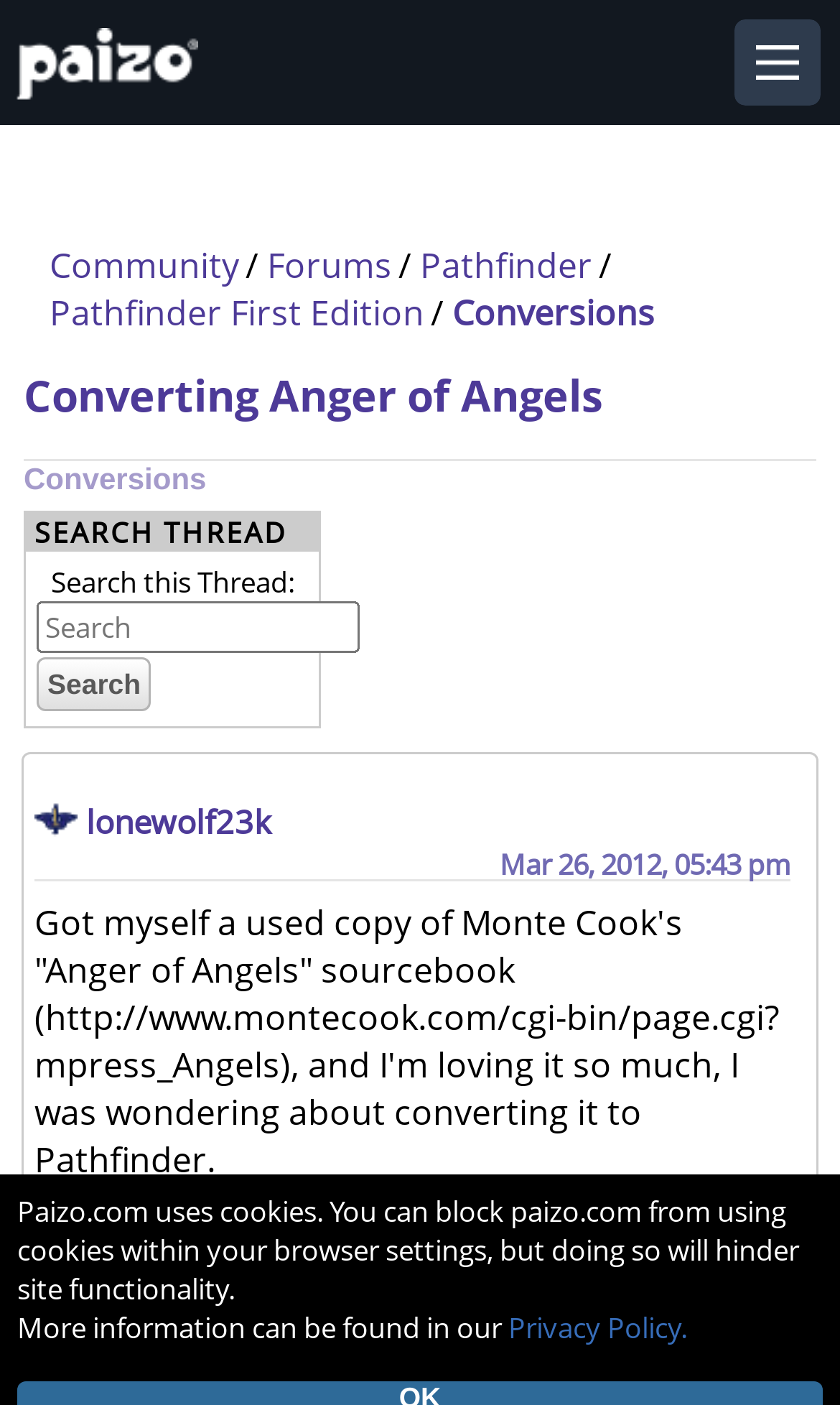Identify the bounding box coordinates of the clickable region necessary to fulfill the following instruction: "Check NFL Futures". The bounding box coordinates should be four float numbers between 0 and 1, i.e., [left, top, right, bottom].

None